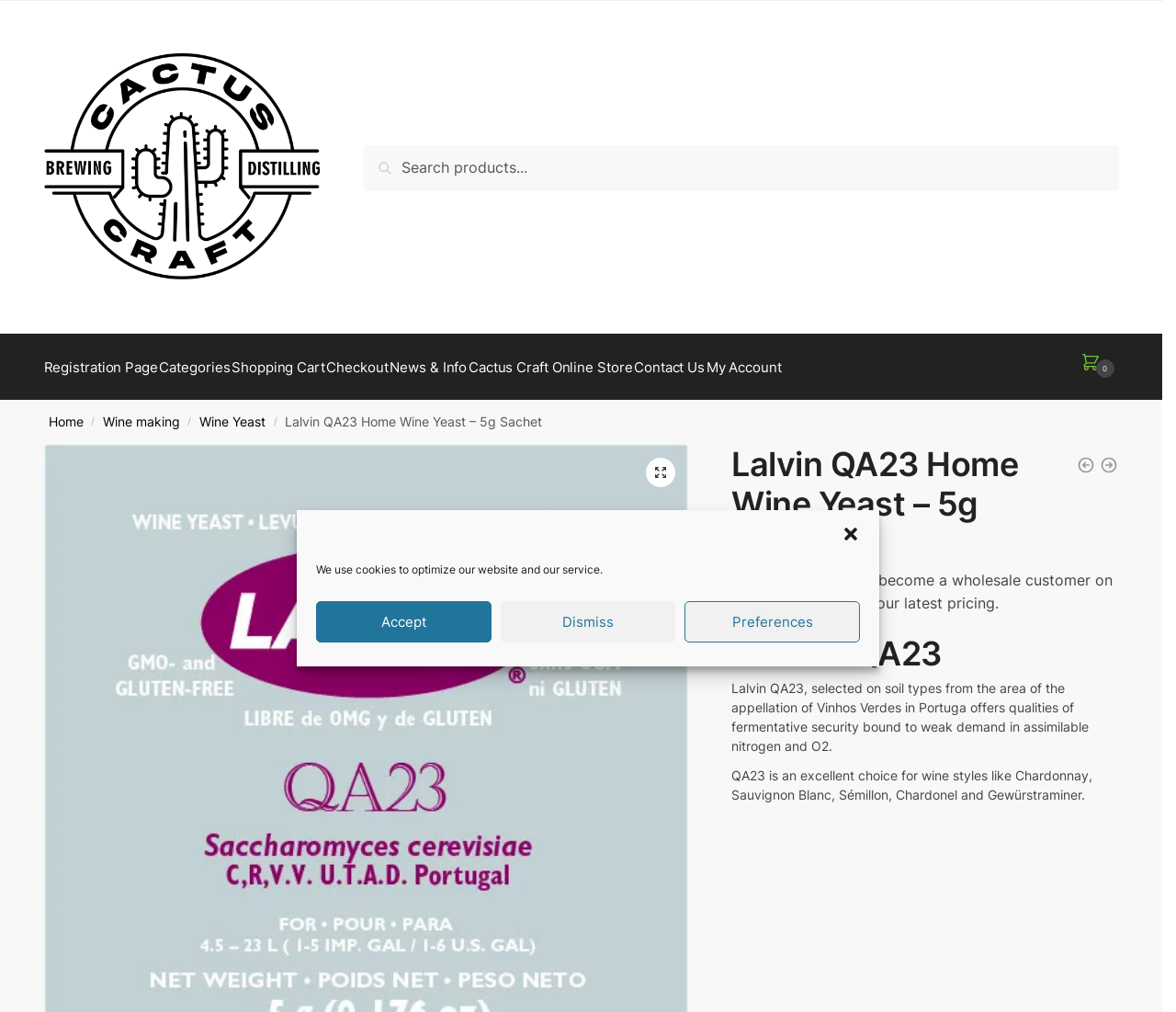Answer the question below with a single word or a brief phrase: 
What is the name of the wine yeast product?

Lalvin QA23